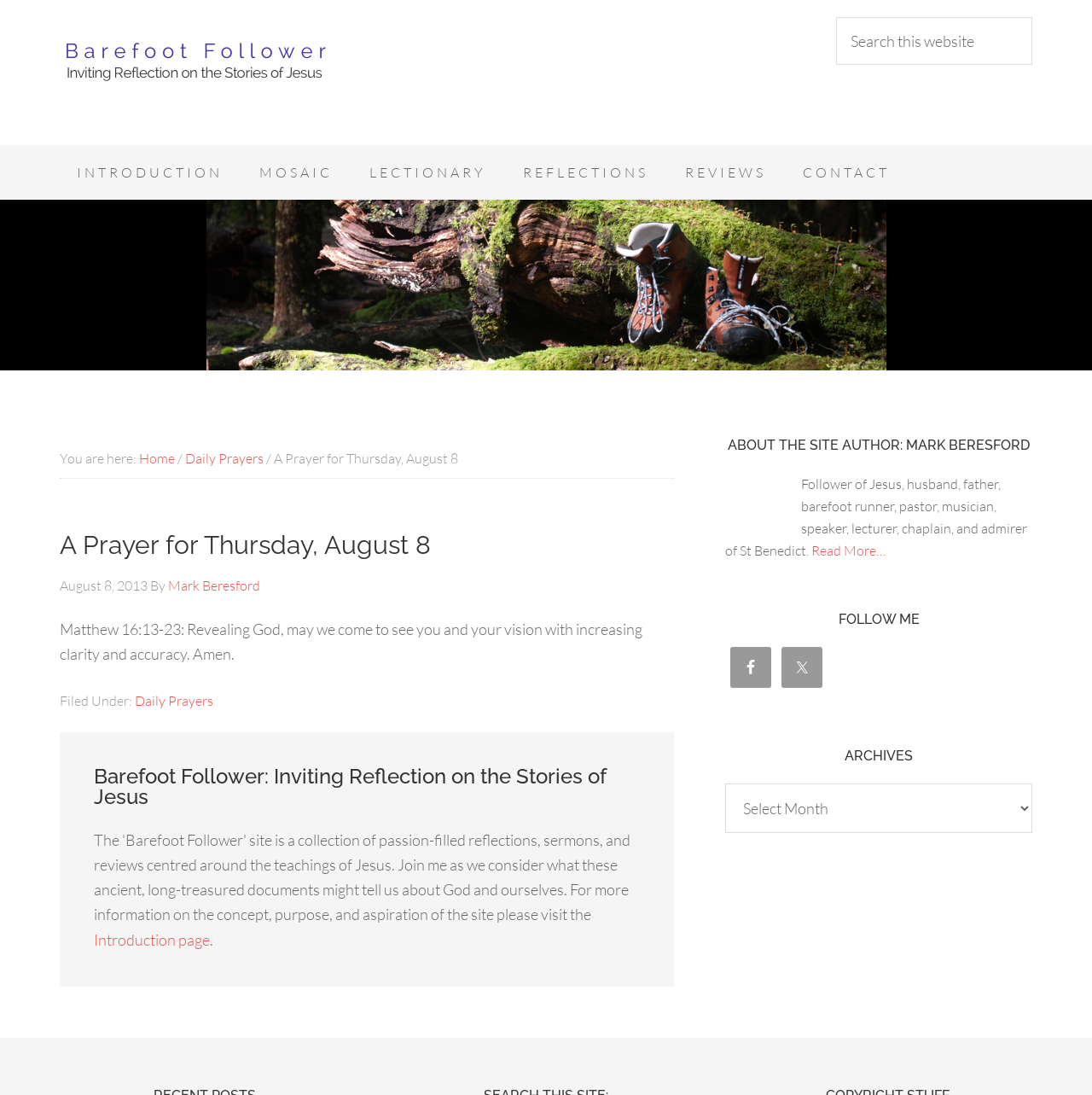What is the category of the prayer?
Answer with a single word or short phrase according to what you see in the image.

Daily Prayers